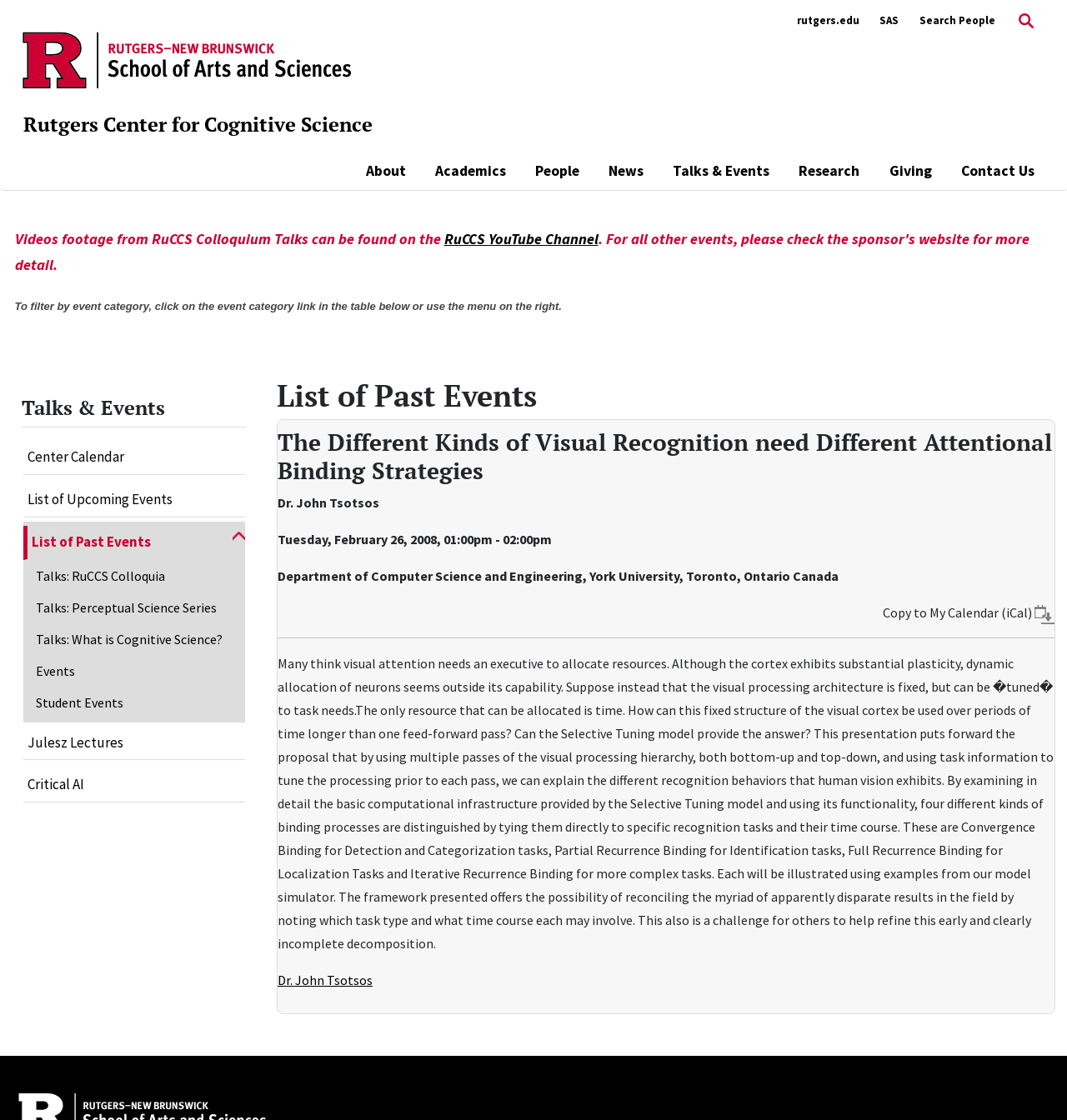What is the primary heading on this webpage?

List of Past Events